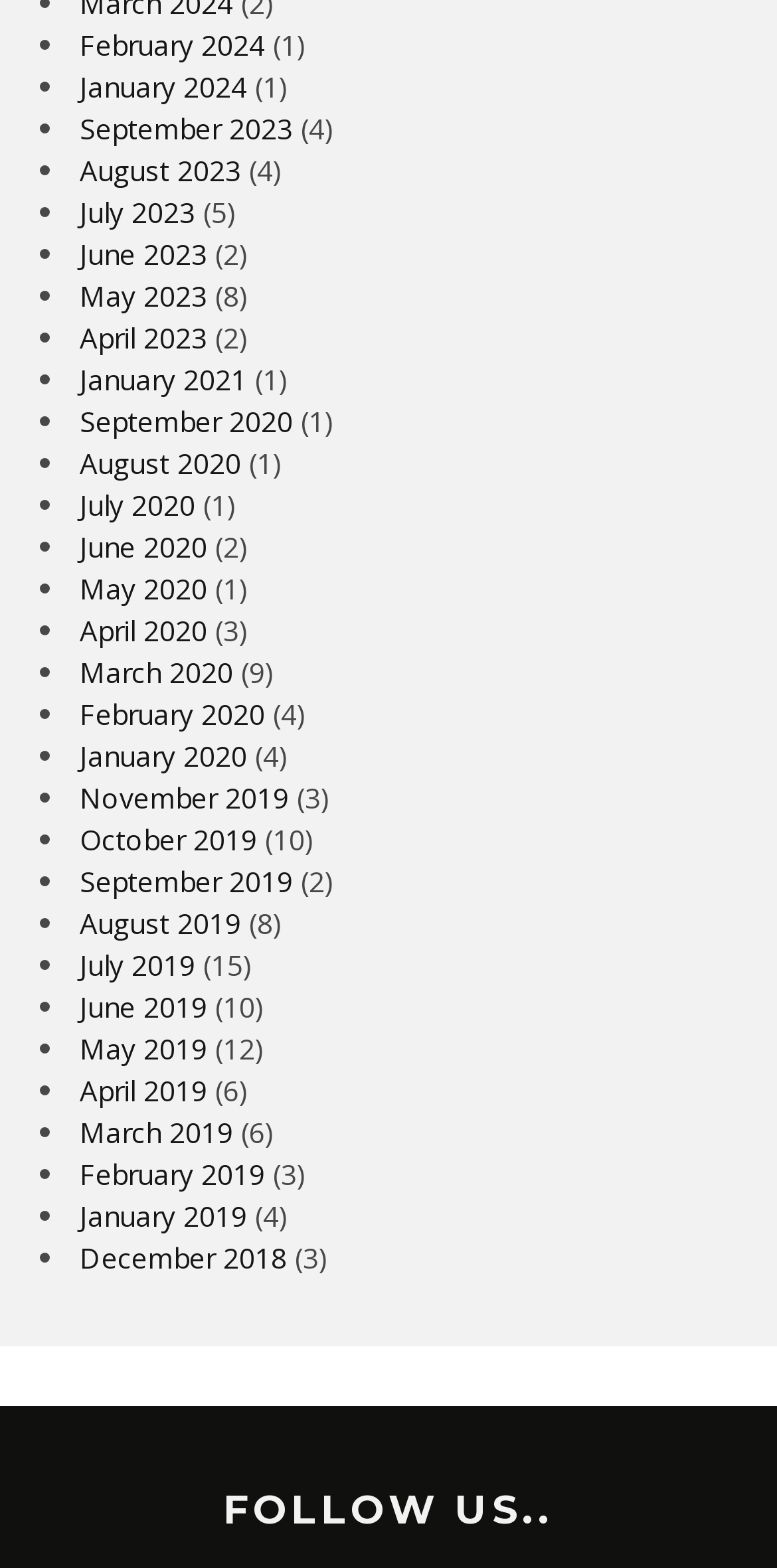Select the bounding box coordinates of the element I need to click to carry out the following instruction: "View September 2023".

[0.103, 0.07, 0.377, 0.094]